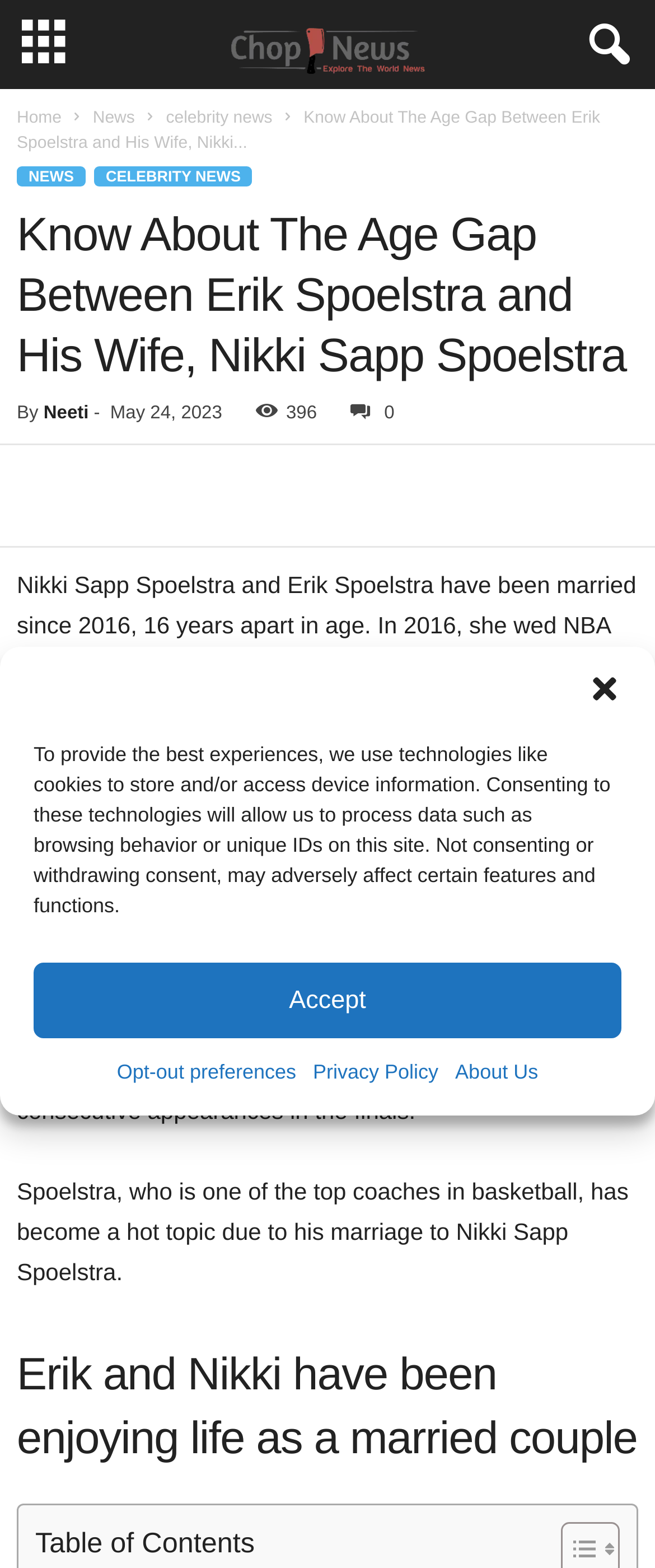Determine the bounding box coordinates for the clickable element to execute this instruction: "contact the institute via email". Provide the coordinates as four float numbers between 0 and 1, i.e., [left, top, right, bottom].

None